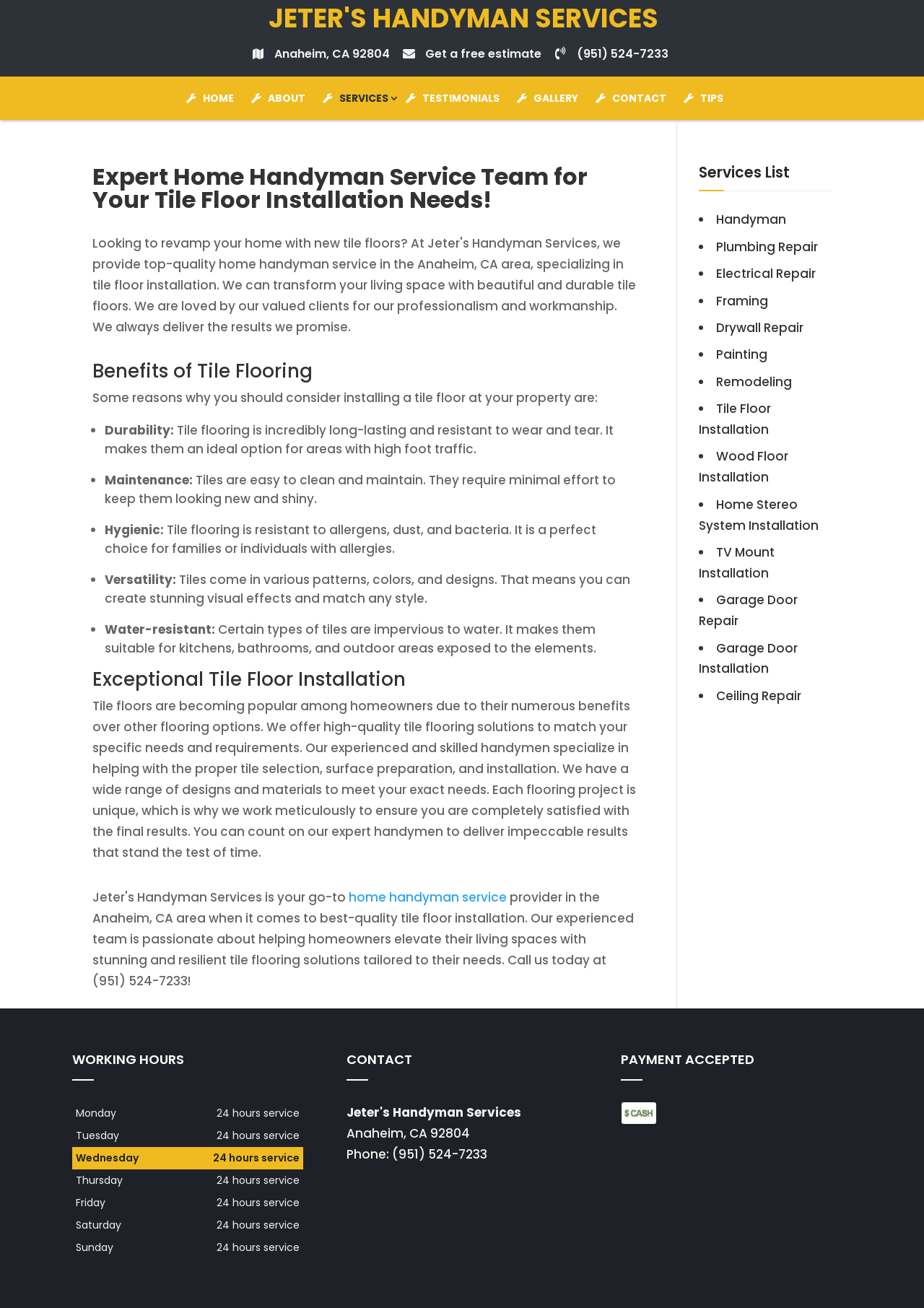Provide the bounding box coordinates of the HTML element described by the text: "EmailGet a free estimate". The coordinates should be in the format [left, top, right, bottom] with values between 0 and 1.

[0.44, 0.033, 0.586, 0.055]